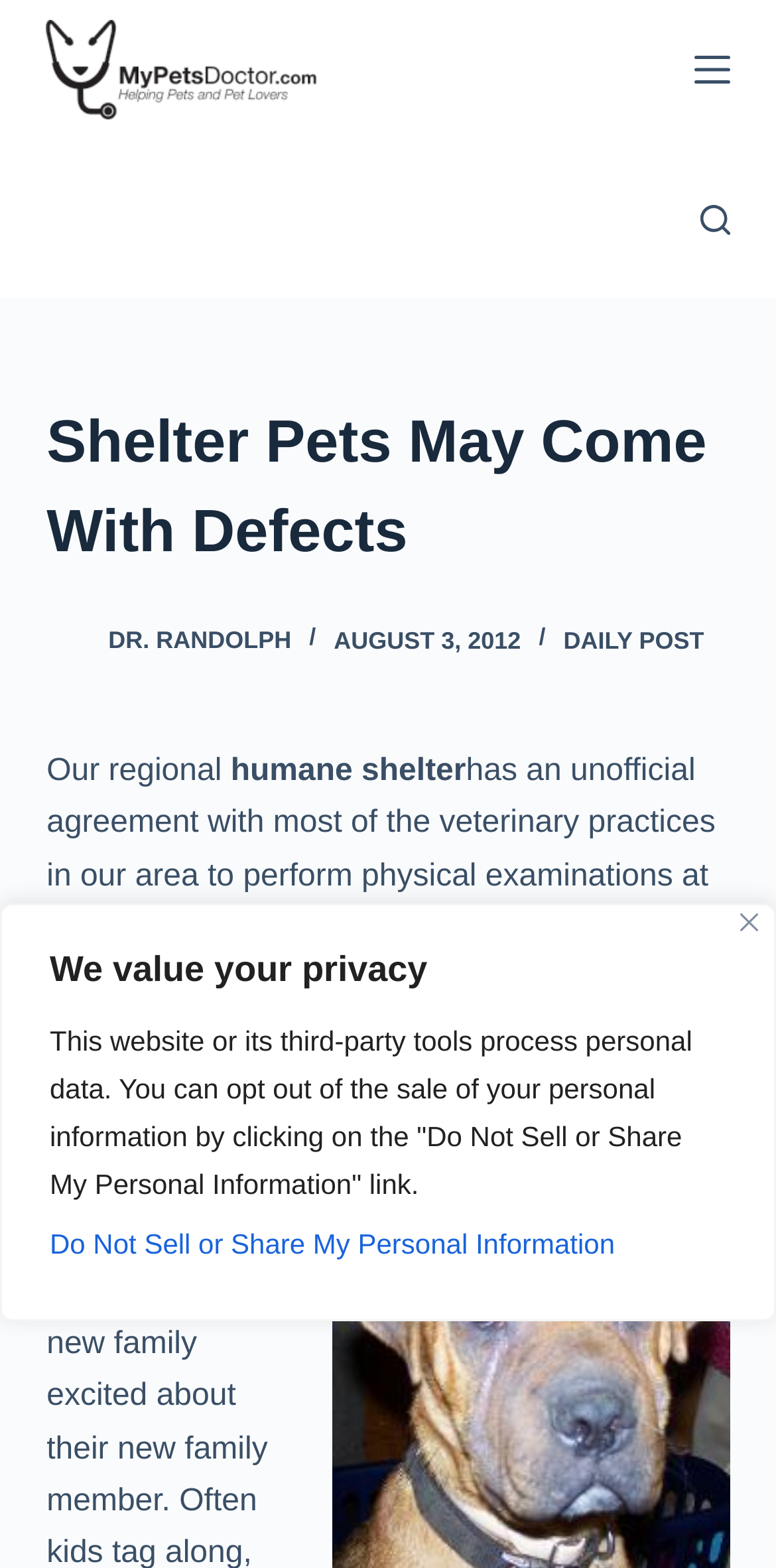Please find the bounding box coordinates of the element's region to be clicked to carry out this instruction: "go to MyPetsDoctor.com".

[0.06, 0.013, 0.408, 0.076]